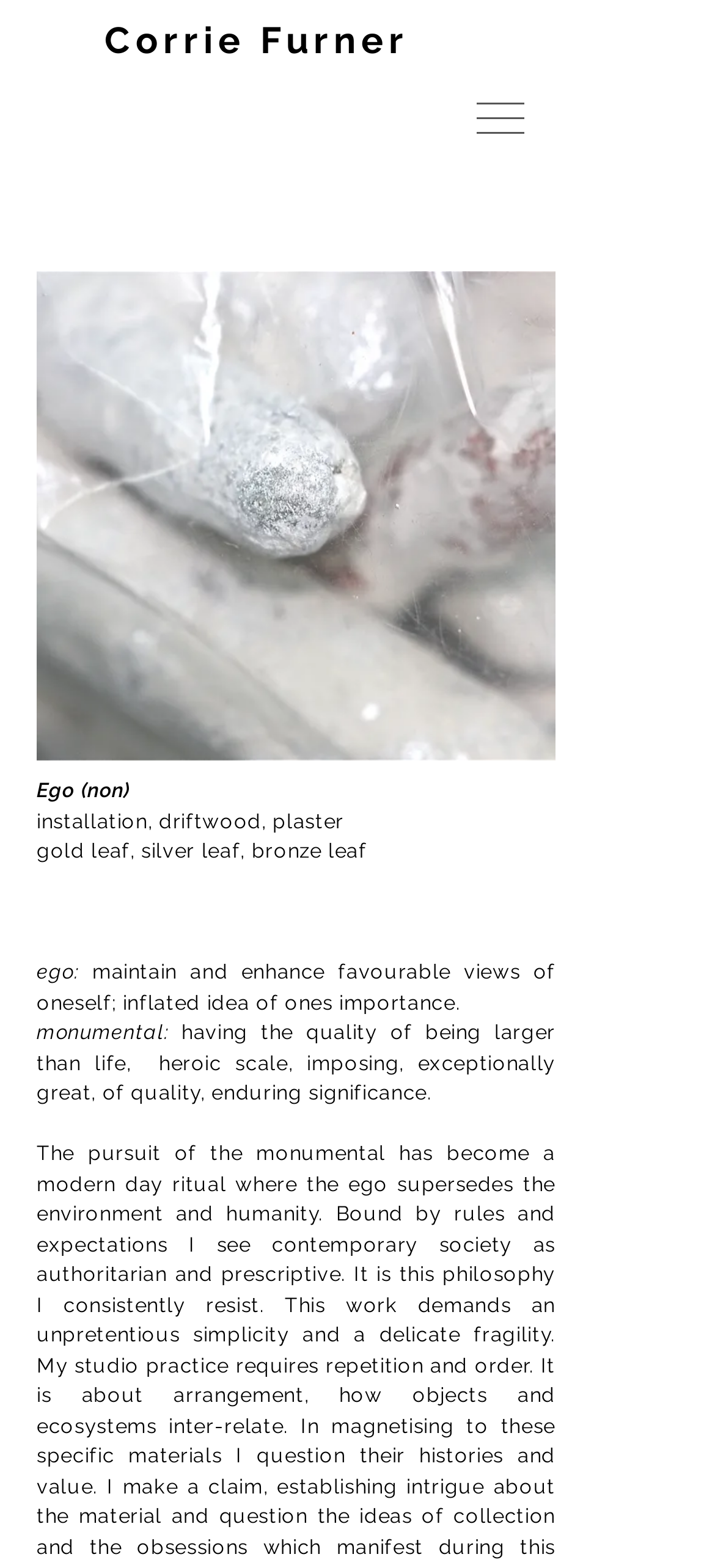Answer the question with a brief word or phrase:
What is the theme of the artwork?

Ego